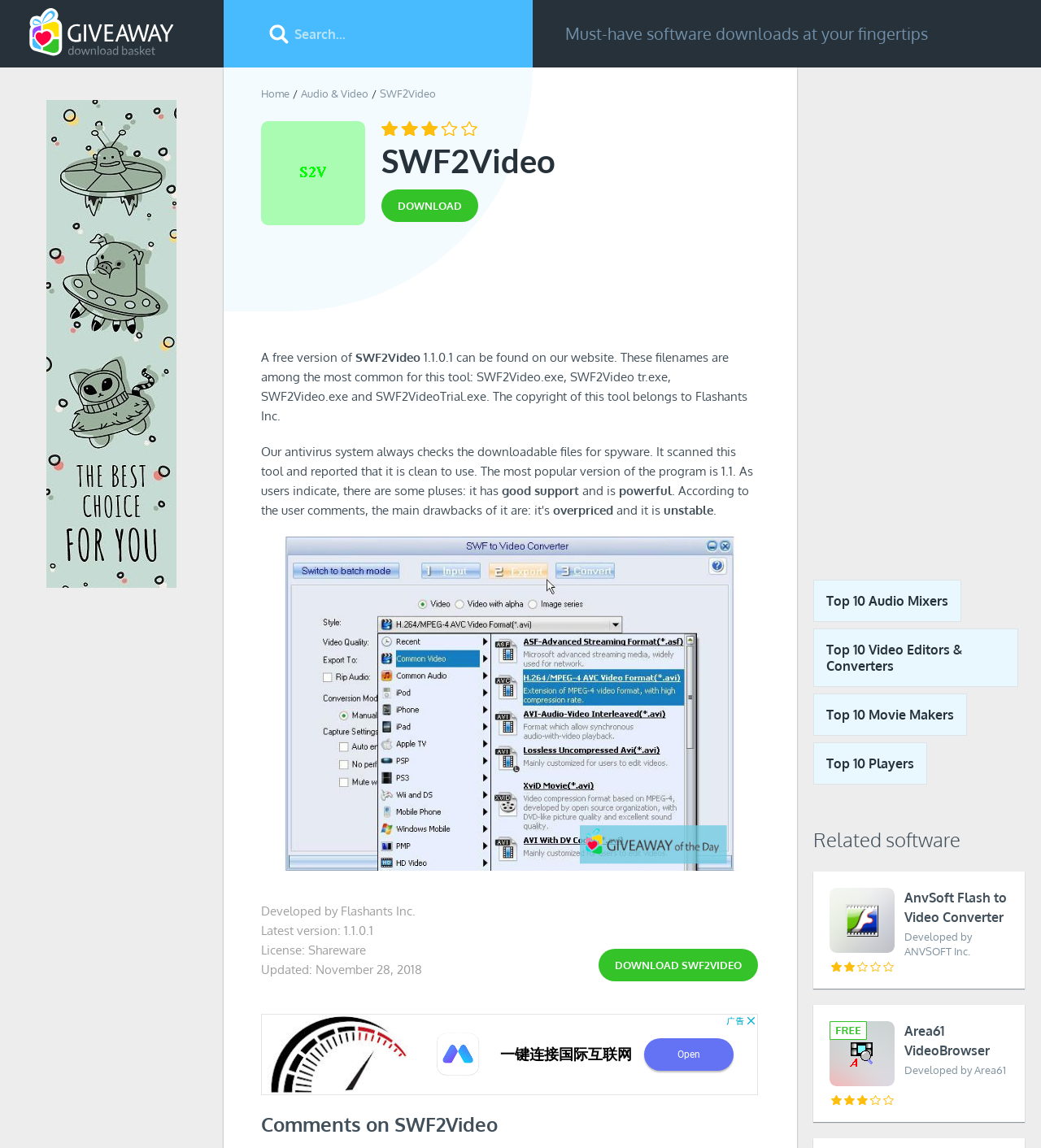Using the description "Top 10 Movie Makers", locate and provide the bounding box of the UI element.

[0.781, 0.604, 0.929, 0.641]